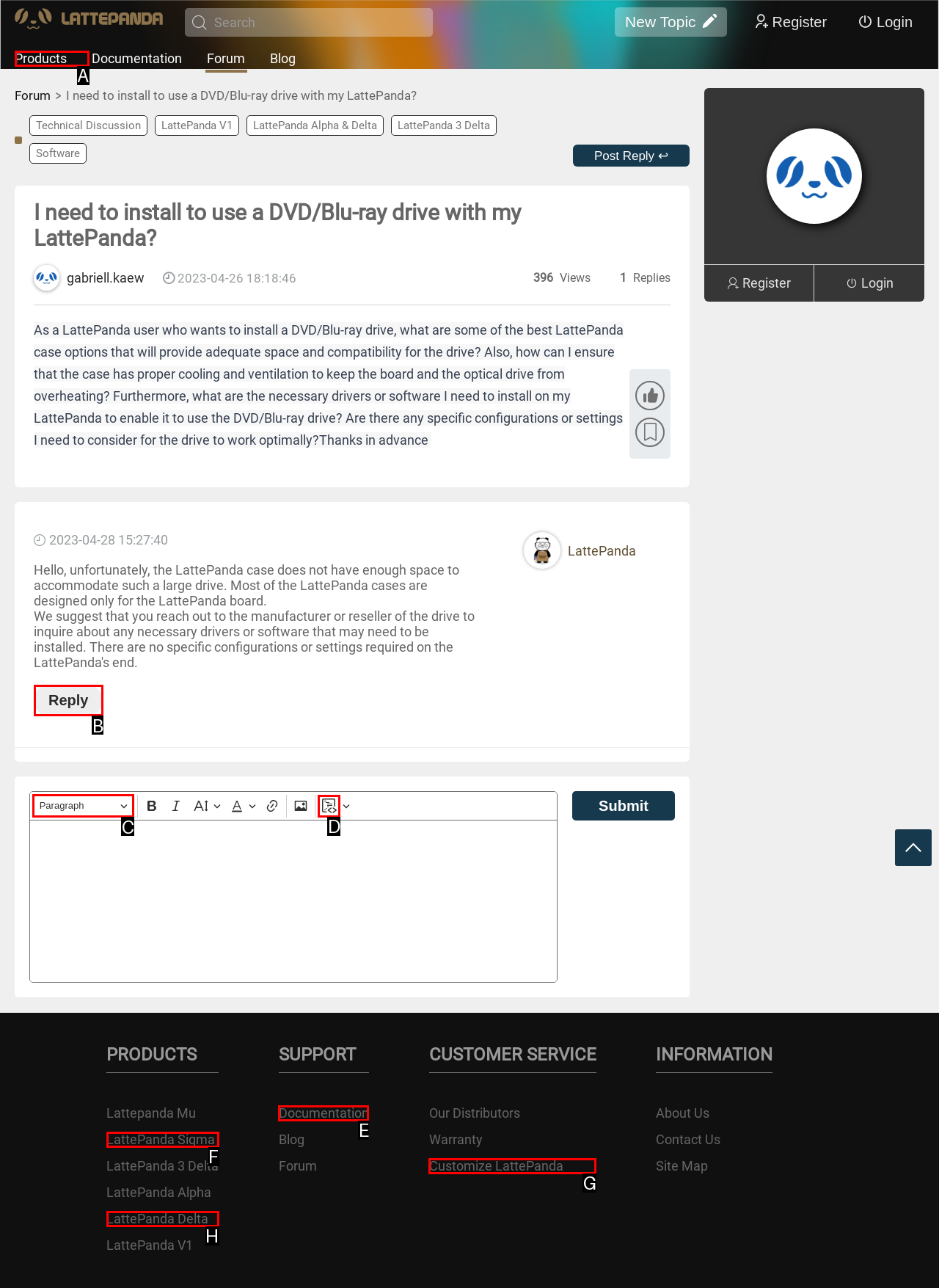Tell me which element should be clicked to achieve the following objective: Click on the GALLERY link
Reply with the letter of the correct option from the displayed choices.

None